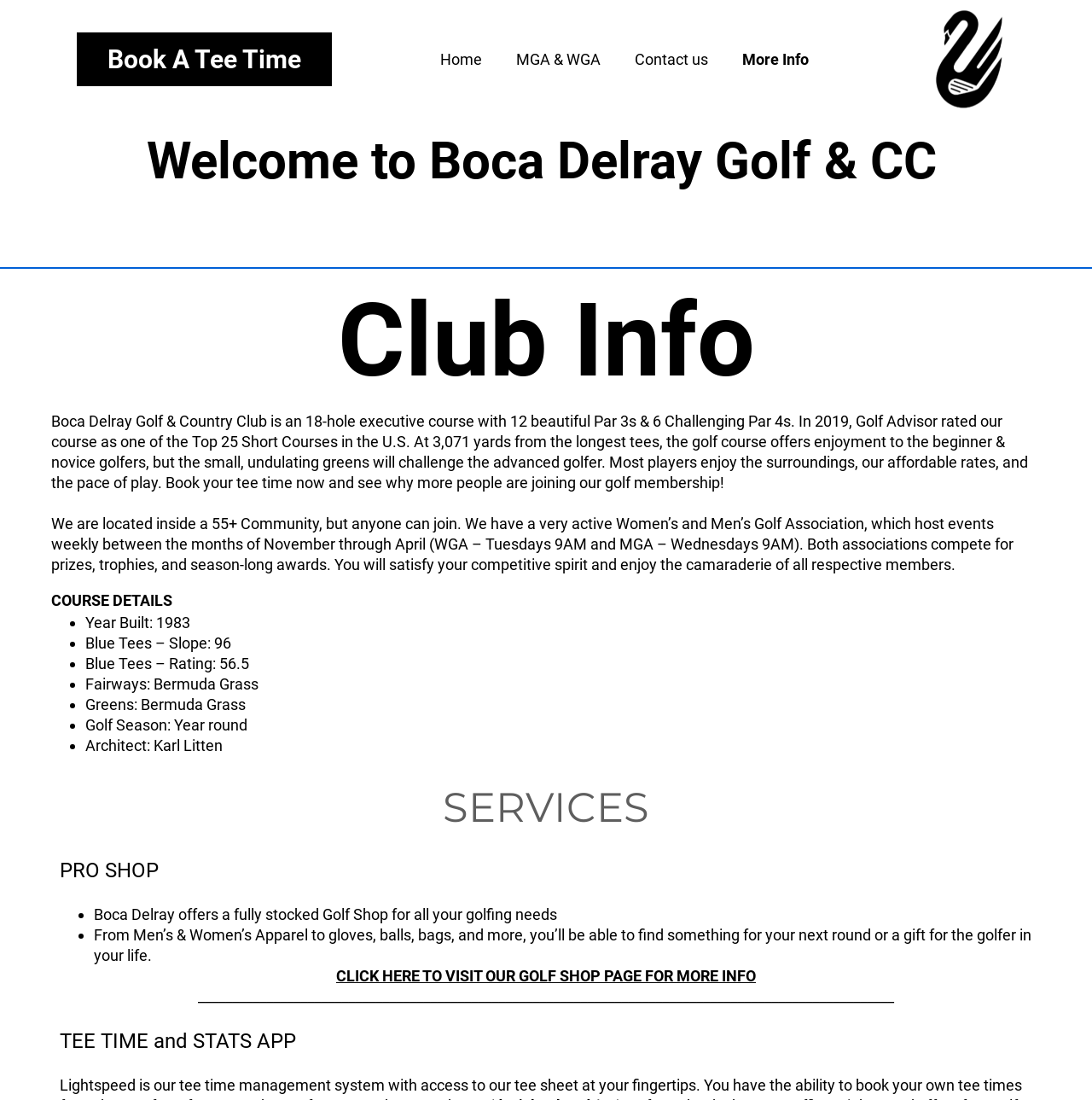Please use the details from the image to answer the following question comprehensively:
What is the slope of the blue tees?

The slope of the blue tees can be found in the ListMarker '•' and the corresponding StaticText 'Blue Tees – Slope: 96' which is located under the heading 'COURSE DETAILS'.